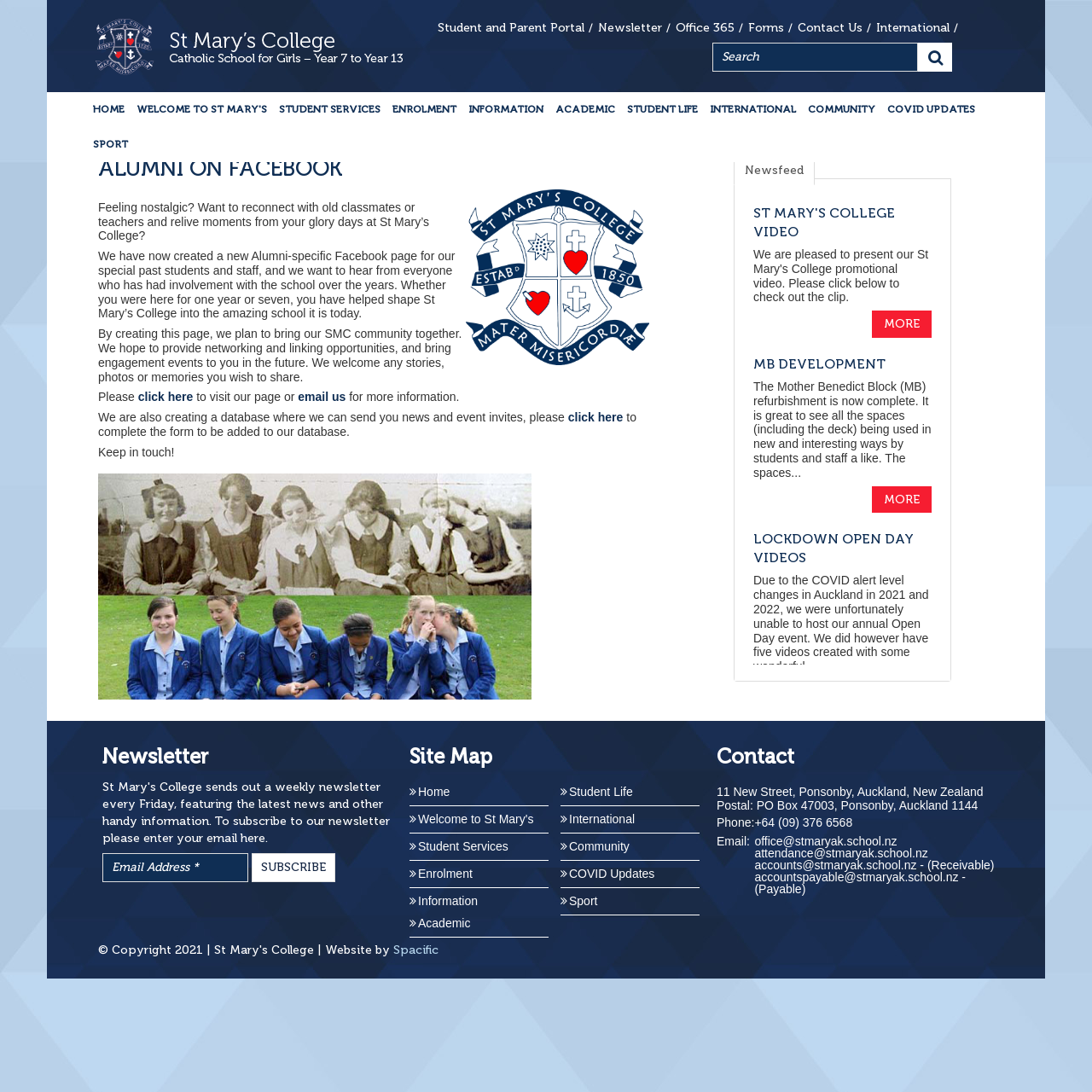Identify the bounding box coordinates for the element you need to click to achieve the following task: "Click on the 'Student and Parent Portal' link". The coordinates must be four float values ranging from 0 to 1, formatted as [left, top, right, bottom].

[0.401, 0.019, 0.543, 0.032]